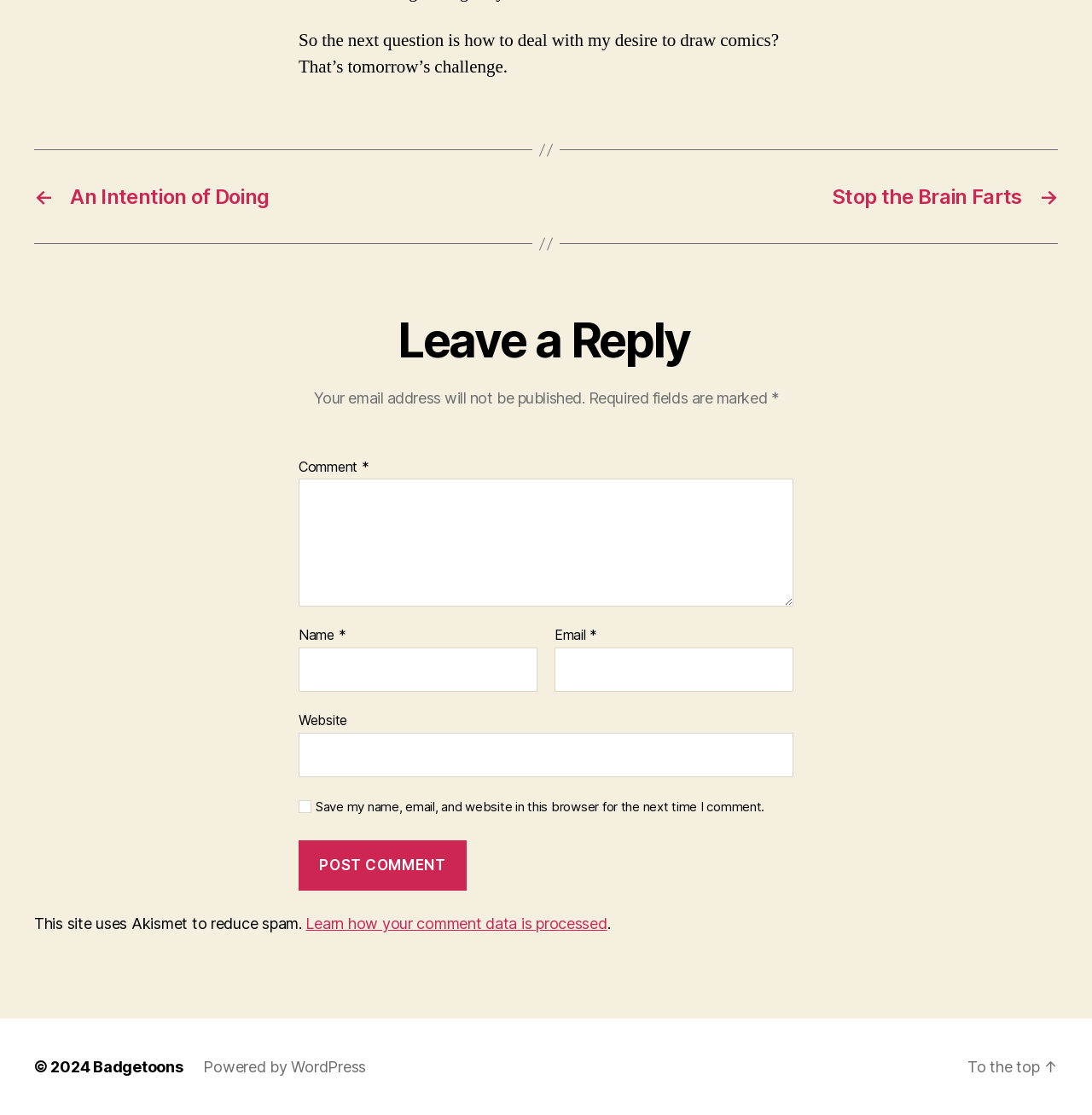Find the bounding box coordinates of the clickable area that will achieve the following instruction: "Leave a comment".

[0.031, 0.28, 0.969, 0.332]